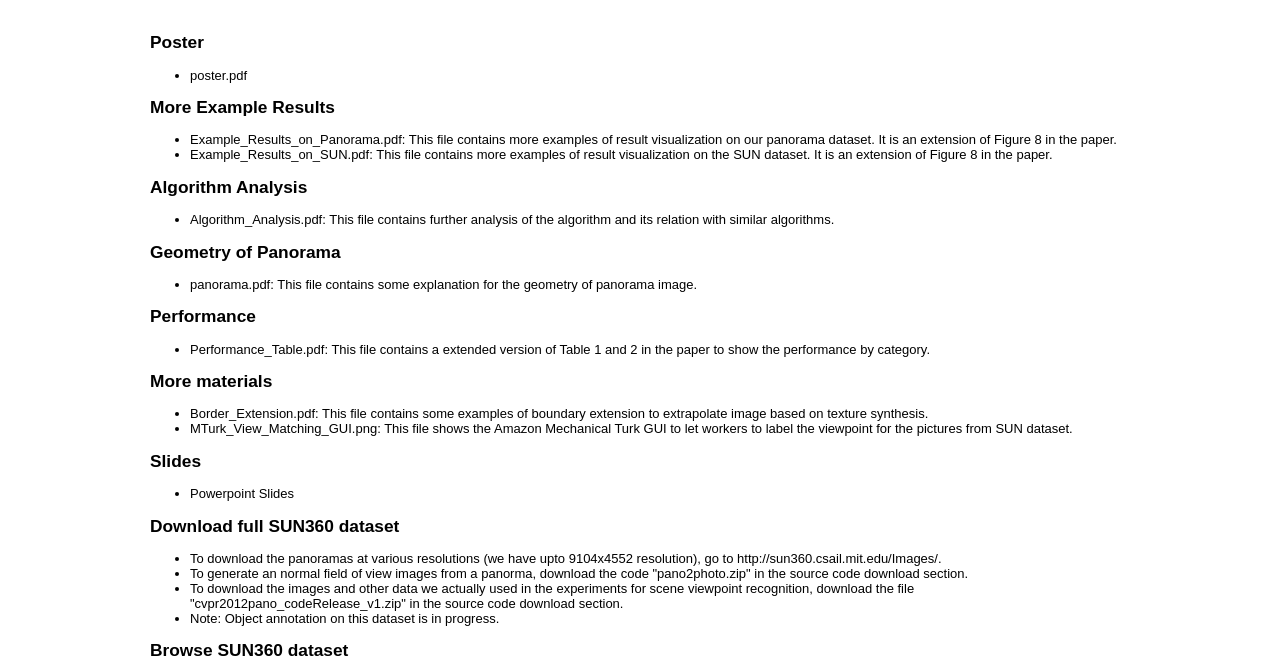How many PDF files are available for download? Examine the screenshot and reply using just one word or a brief phrase.

7